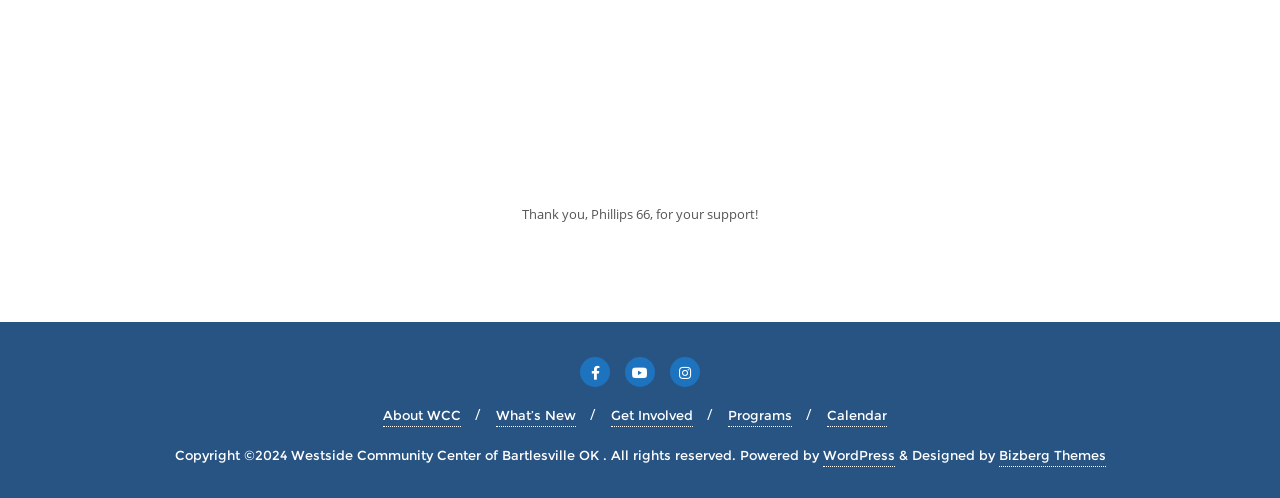What is the name of the community center?
Please answer the question with a detailed response using the information from the screenshot.

The StaticText element with the text 'Copyright ©2024 Westside Community Center of Bartlesville OK. All rights reserved.' indicates that the name of the community center is Westside Community Center.